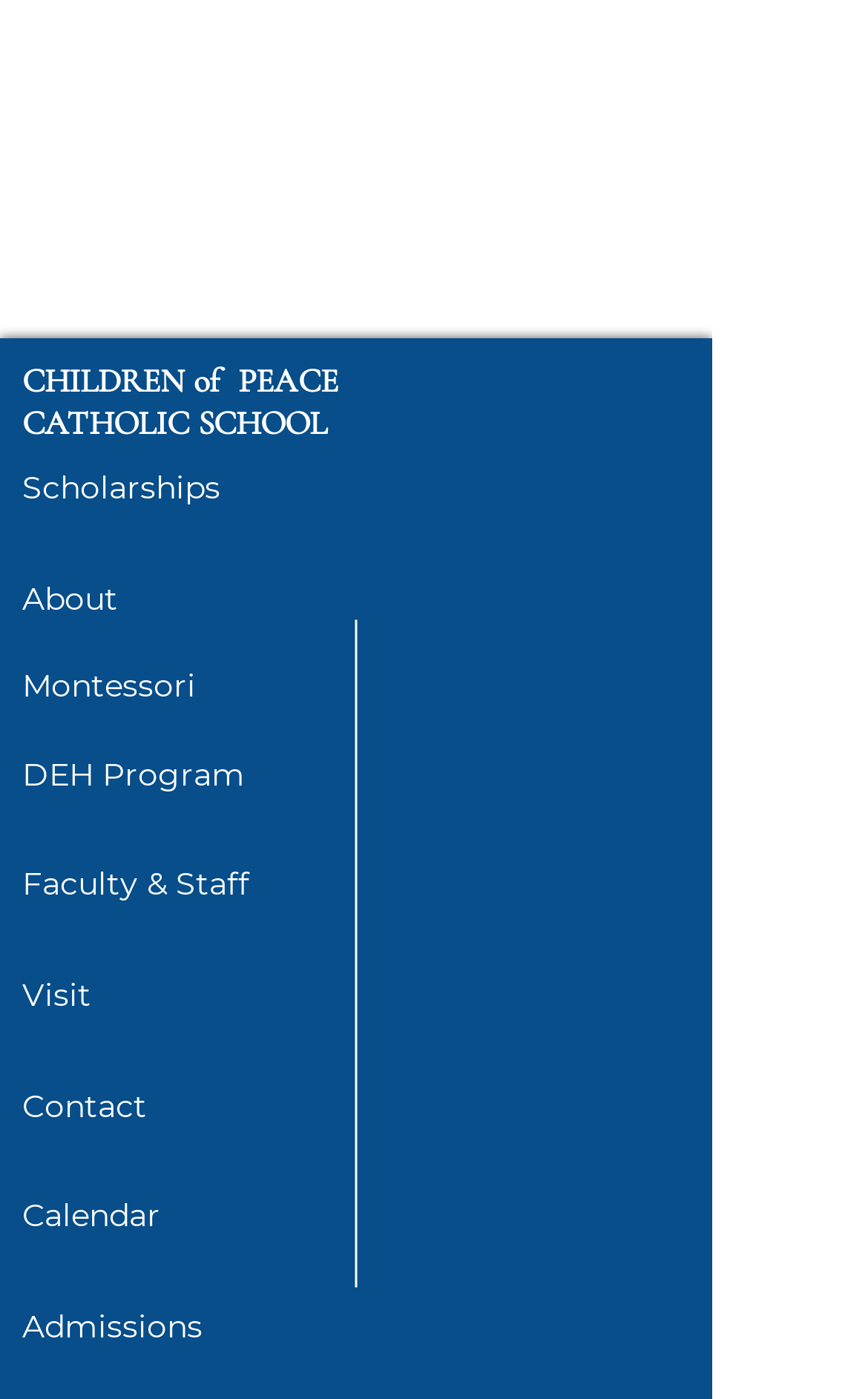What is the last link in the navigation menu?
Using the details from the image, give an elaborate explanation to answer the question.

I looked at the navigation menu and found that the last link is 'Admissions', which is located at the bottom of the menu.